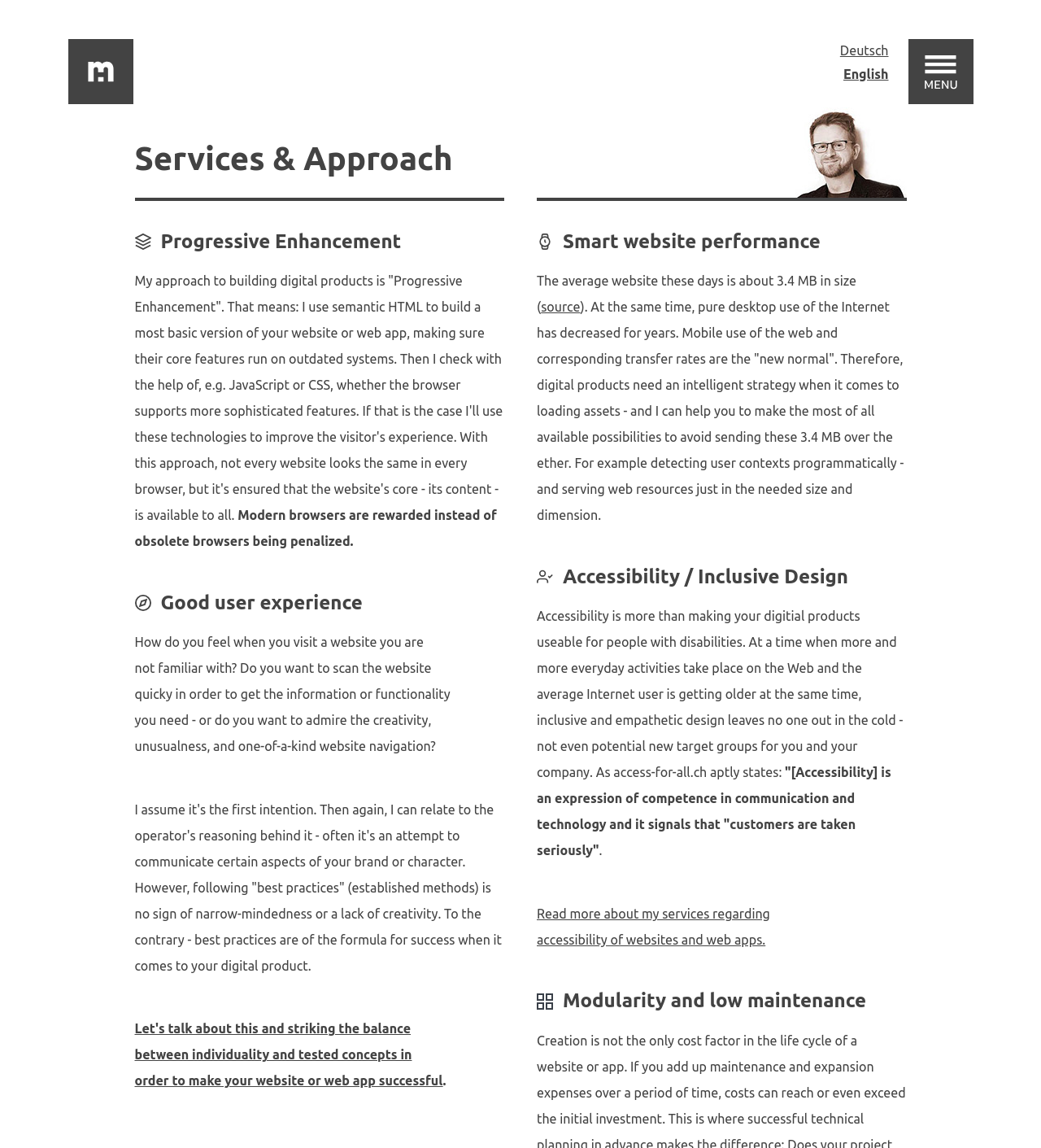Based on the element description: "English", identify the bounding box coordinates for this UI element. The coordinates must be four float numbers between 0 and 1, listed as [left, top, right, bottom].

[0.81, 0.058, 0.854, 0.071]